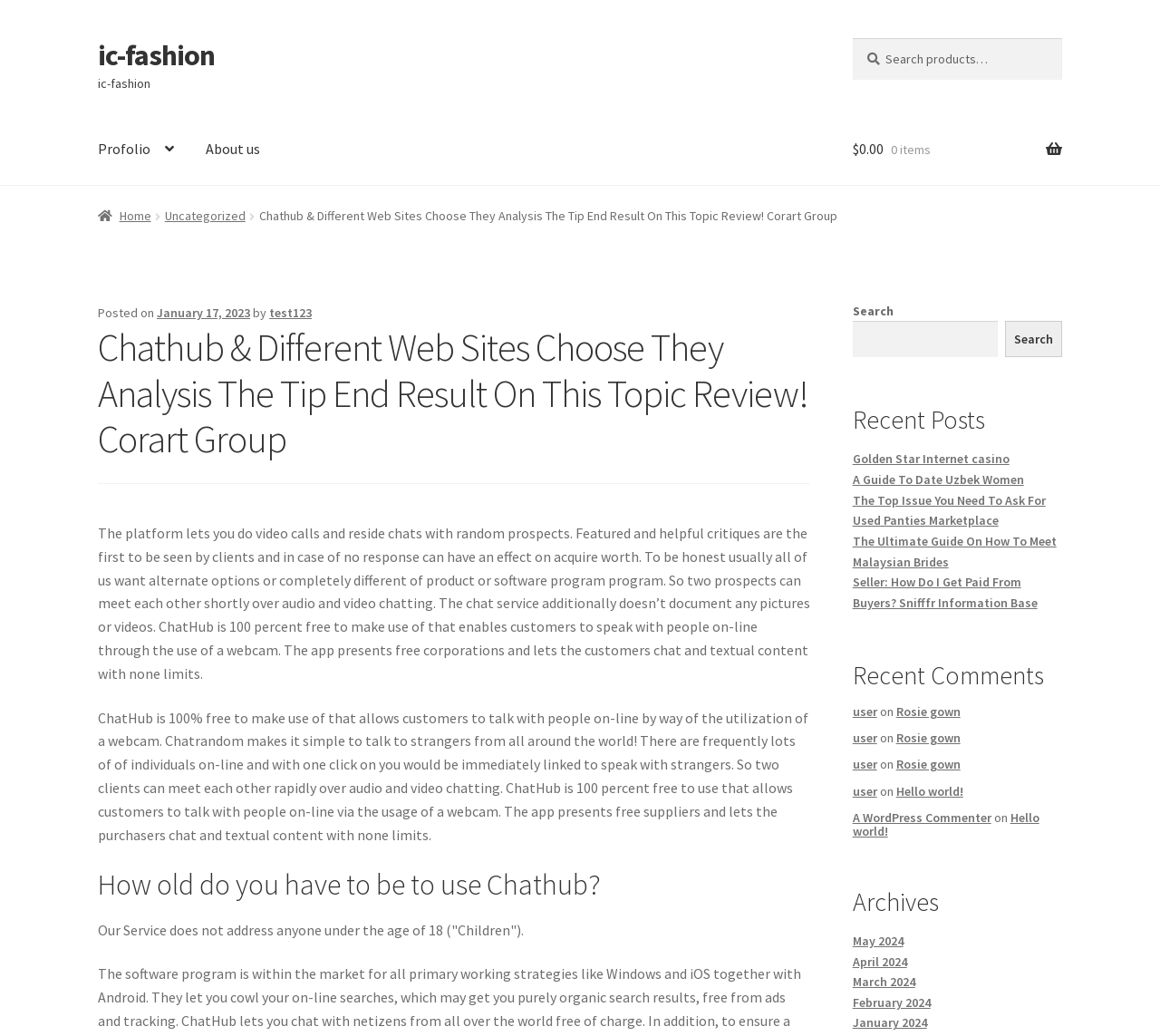Extract the text of the main heading from the webpage.

Chathub & Different Web Sites Choose They Analysis The Tip End Result On This Topic Review! Corart Group